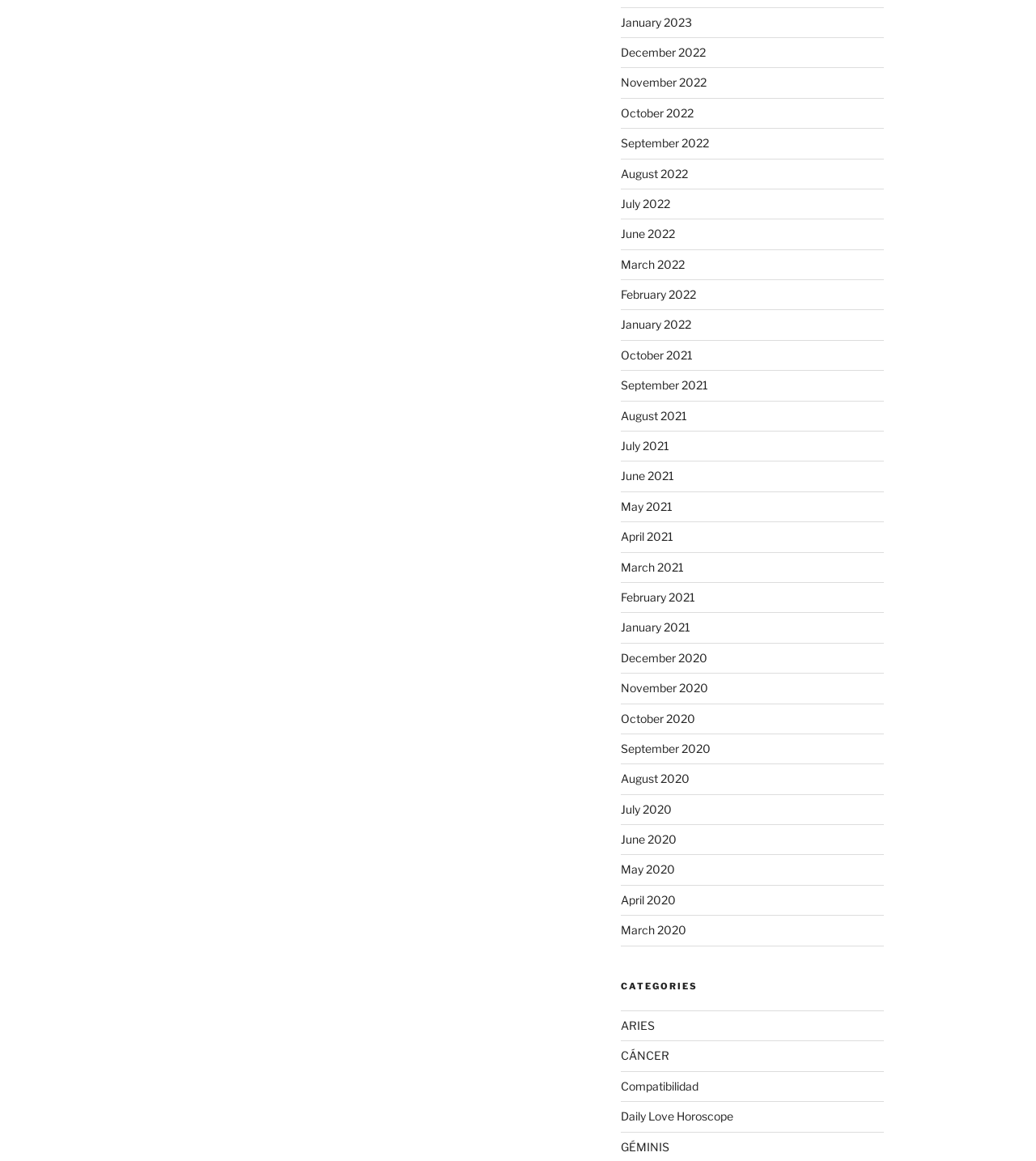What is the earliest year listed?
Based on the visual, give a brief answer using one word or a short phrase.

2020